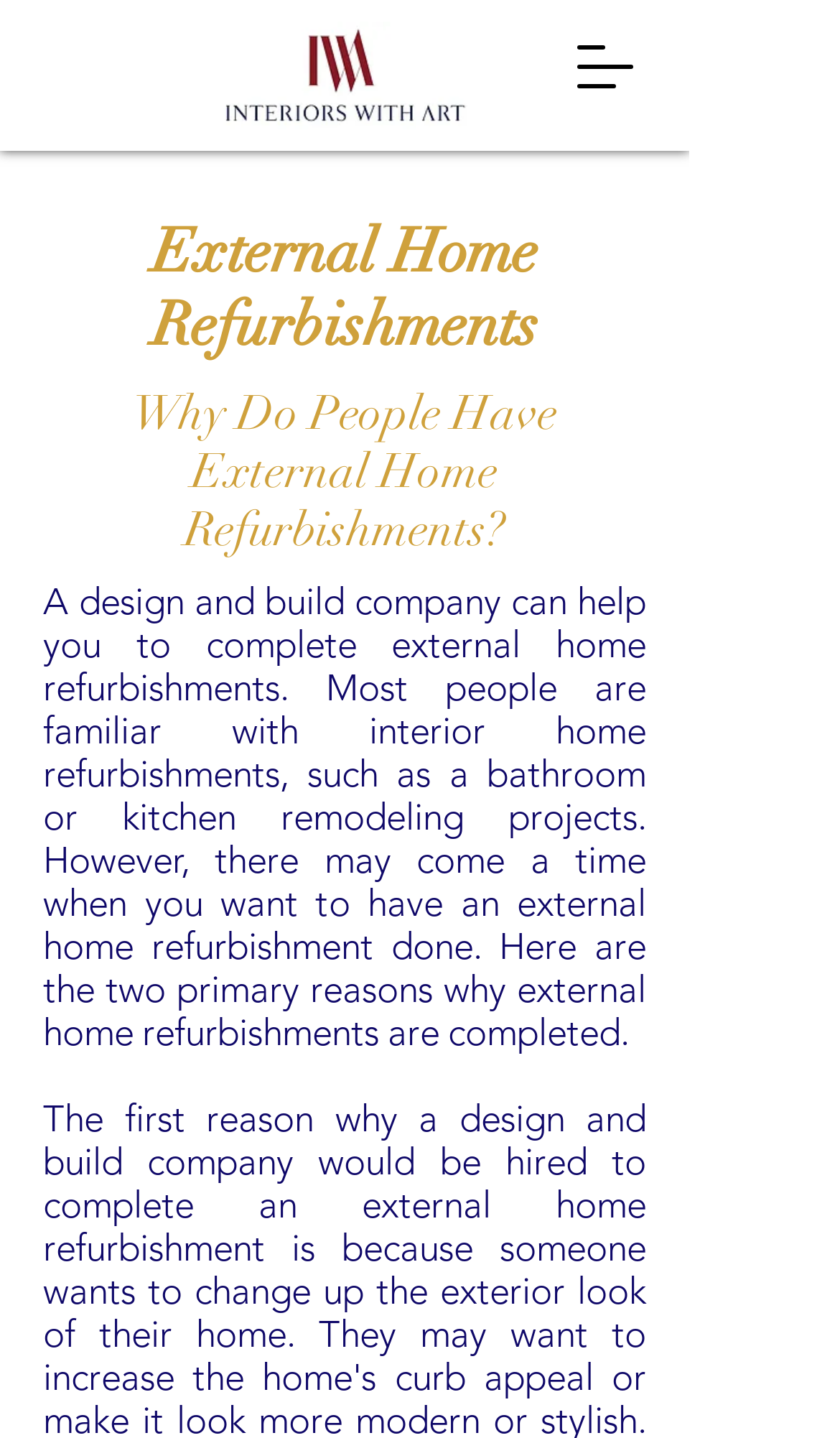Please provide the bounding box coordinates for the UI element as described: "aria-label="Open navigation menu"". The coordinates must be four floats between 0 and 1, represented as [left, top, right, bottom].

[0.656, 0.009, 0.785, 0.084]